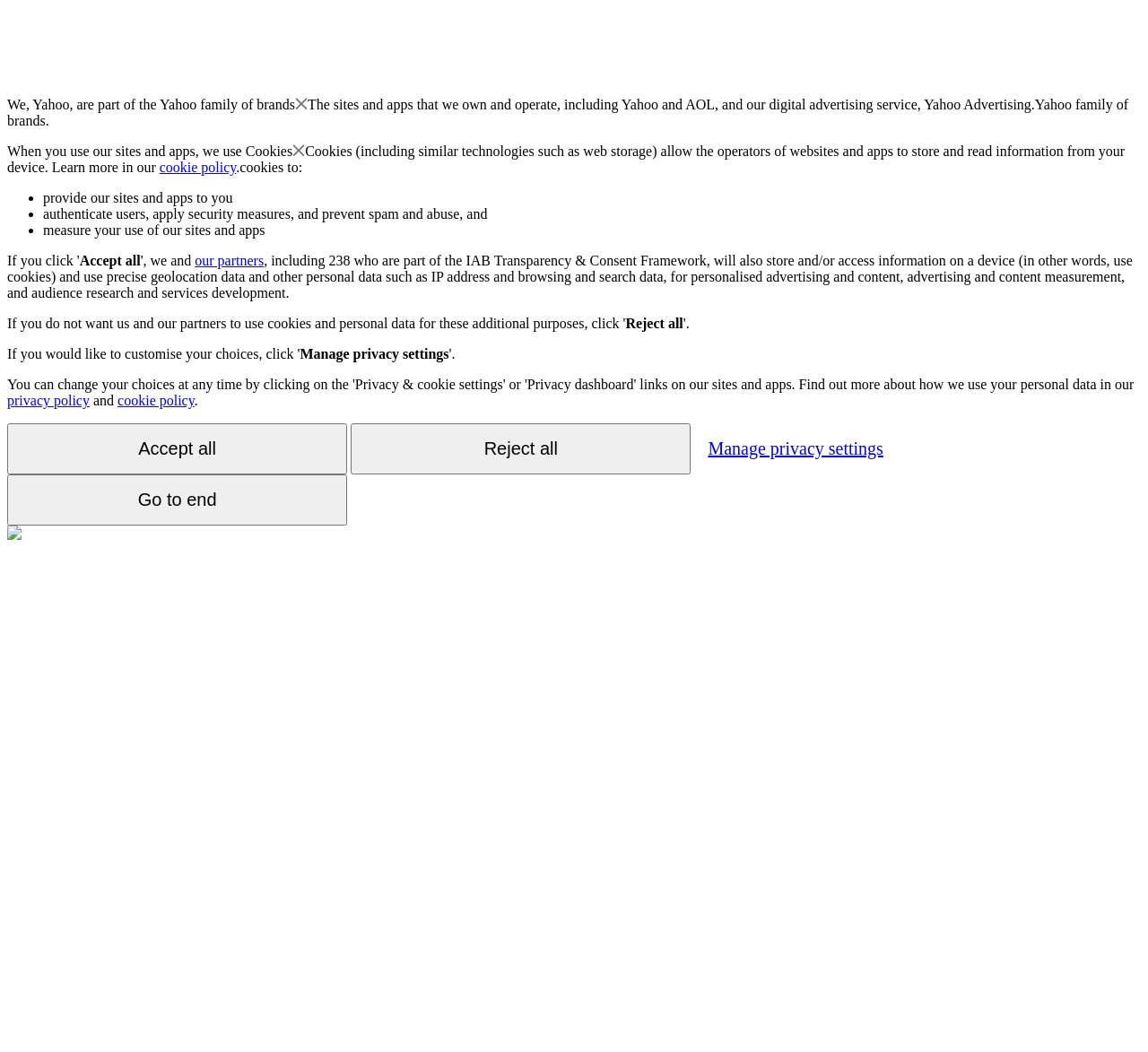Using the element description Accept all, predict the bounding box coordinates for the UI element. Provide the coordinates in (top-left x, top-left y, bottom-right x, bottom-right y) format with values ranging from 0 to 1.

[0.006, 0.402, 0.302, 0.451]